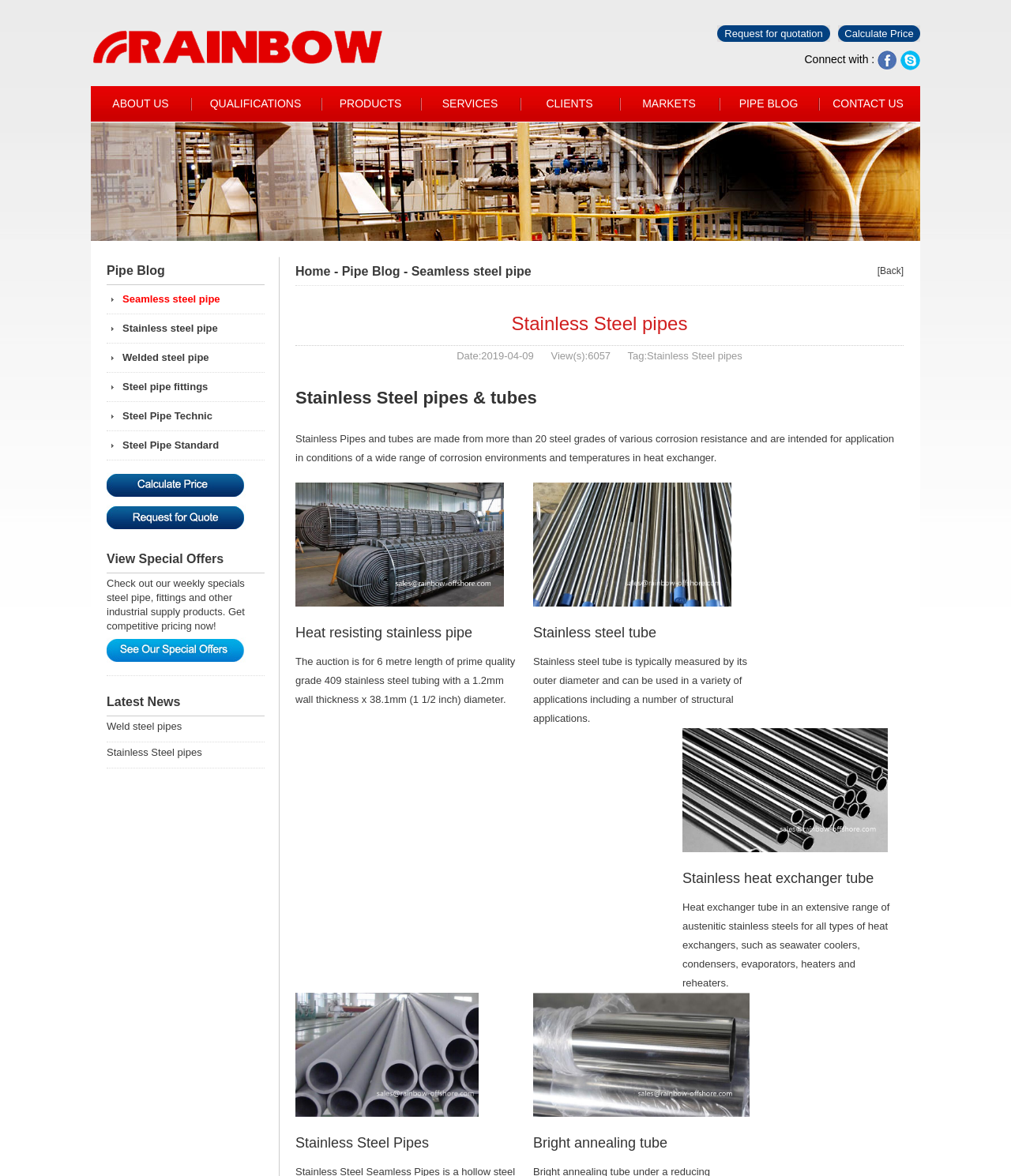Bounding box coordinates should be in the format (top-left x, top-left y, bottom-right x, bottom-right y) and all values should be floating point numbers between 0 and 1. Determine the bounding box coordinate for the UI element described as: Markets

[0.612, 0.073, 0.711, 0.103]